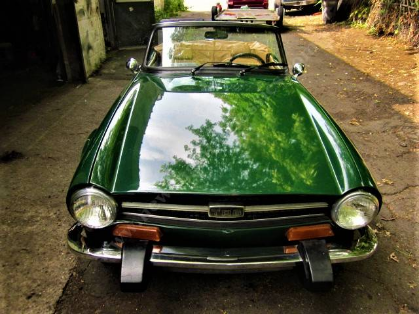Give a thorough caption of the image, focusing on all visible elements.

The image captures a classic green convertible car parked on a sunlit, partially shaded concrete surface. The car is viewed from the front, showcasing its sleek lines and polished finish. The windshield reflects the surrounding trees, adding a touch of nature to the scene. The car features round headlights and a distinctive grille, while the interior is partially visible, hinting at the vintage aesthetic with its light-colored upholstery. In the background, soft shadows and dappled sunlight create a serene atmosphere, highlighting the car’s nostalgic charm against a backdrop of greenery and a paved area.